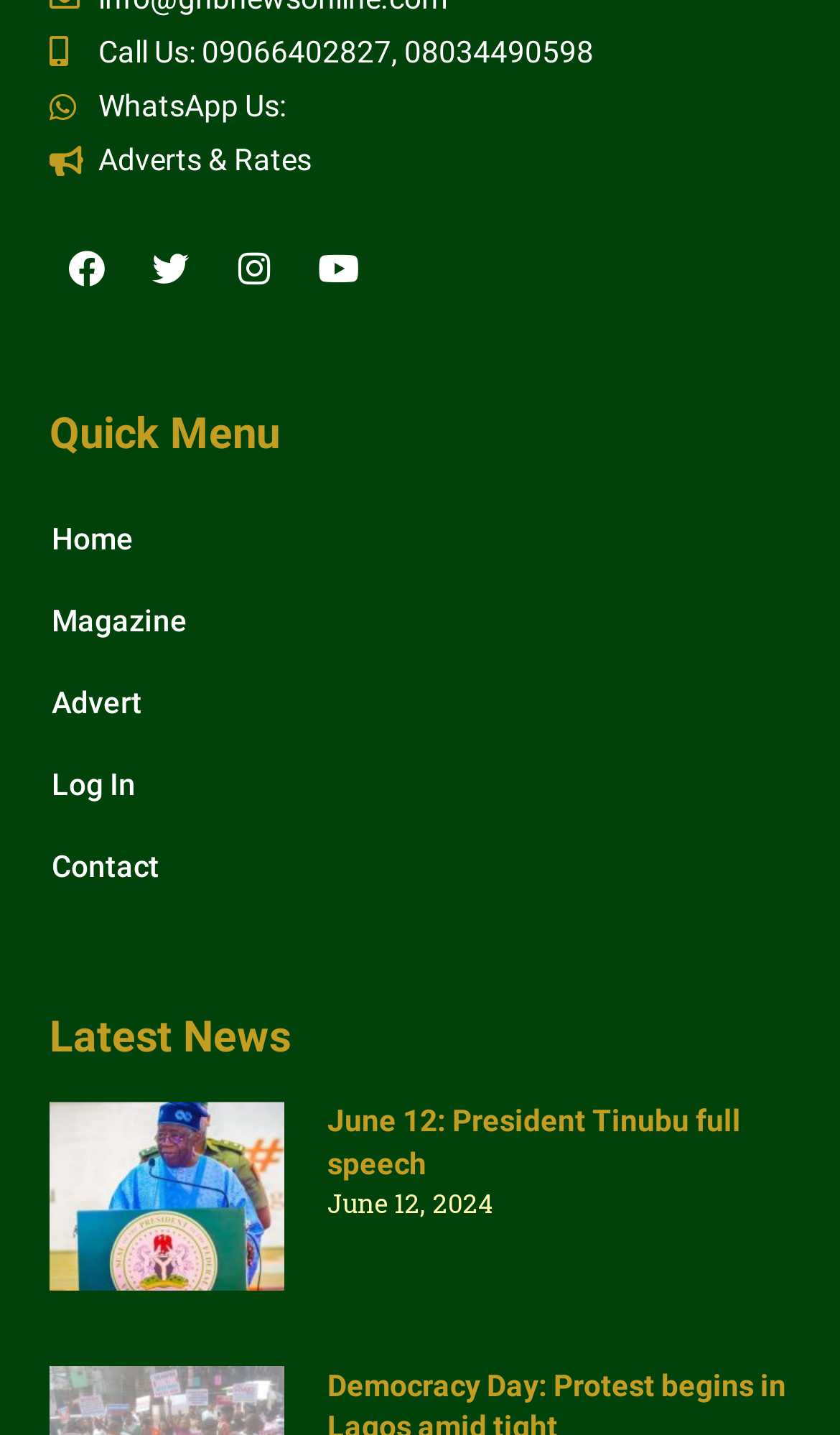Provide the bounding box coordinates in the format (top-left x, top-left y, bottom-right x, bottom-right y). All values are floating point numbers between 0 and 1. Determine the bounding box coordinate of the UI element described as: Adverts & Rates

[0.059, 0.093, 0.974, 0.131]